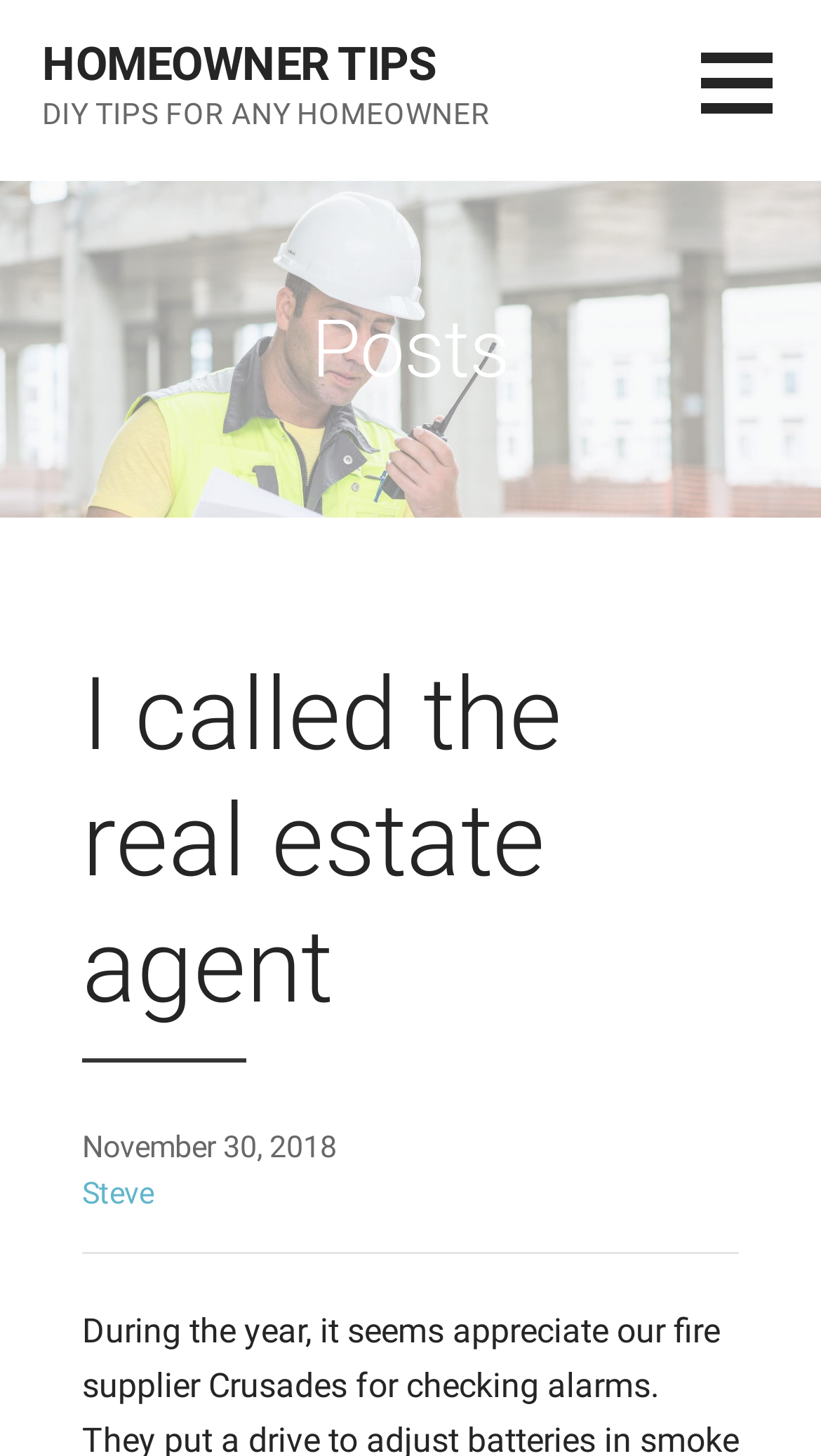Create an in-depth description of the webpage, covering main sections.

The webpage is about homeowner tips, with a prominent link at the top left corner labeled "HOMEOWNER TIPS". Below this link, there is a static text "DIY TIPS FOR ANY HOMEOWNER" that spans across the top section of the page. 

On the top right corner, there is a button with no label. 

The main content of the page is divided into sections, with a heading "Posts" located at the top center of the page. Under this heading, there is a subheading "I called the real estate agent" that takes up a significant portion of the page. 

Below the subheading, there is a static text "November 30, 2018" that indicates the date of the post, and a link "Steve" that is likely the author of the post.